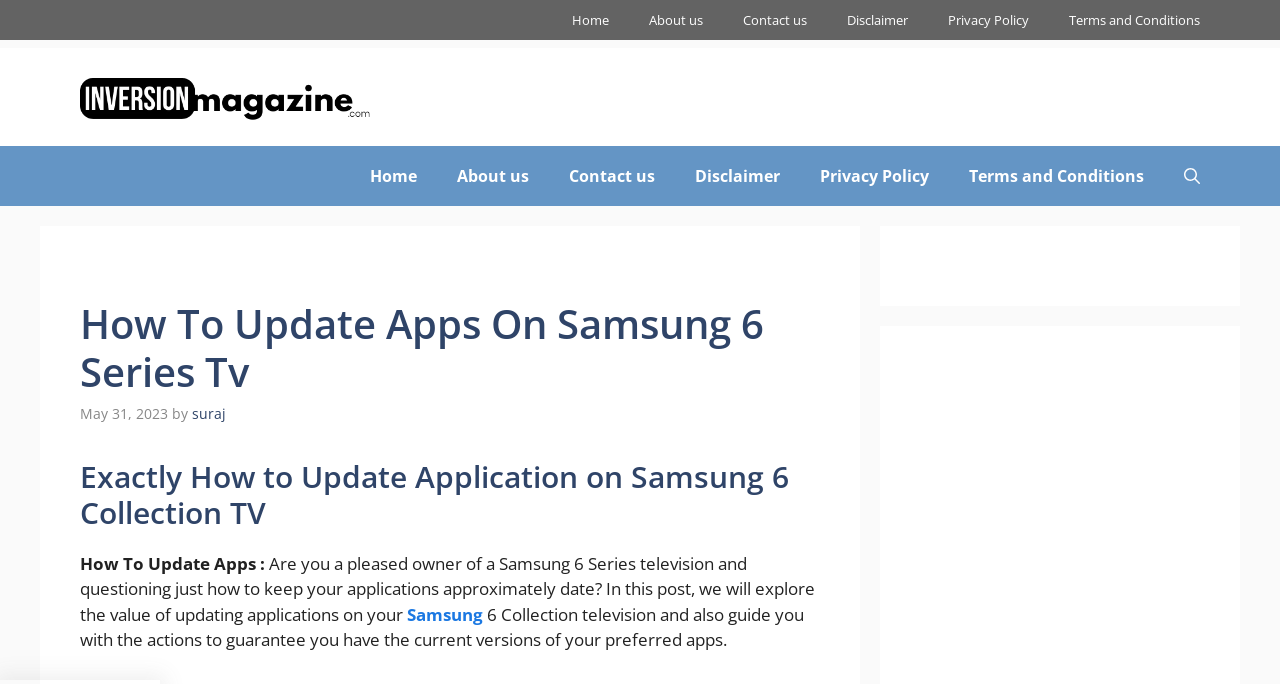Determine the bounding box coordinates of the area to click in order to meet this instruction: "Read the article about updating apps on Samsung 6 Series TV".

[0.062, 0.439, 0.641, 0.621]